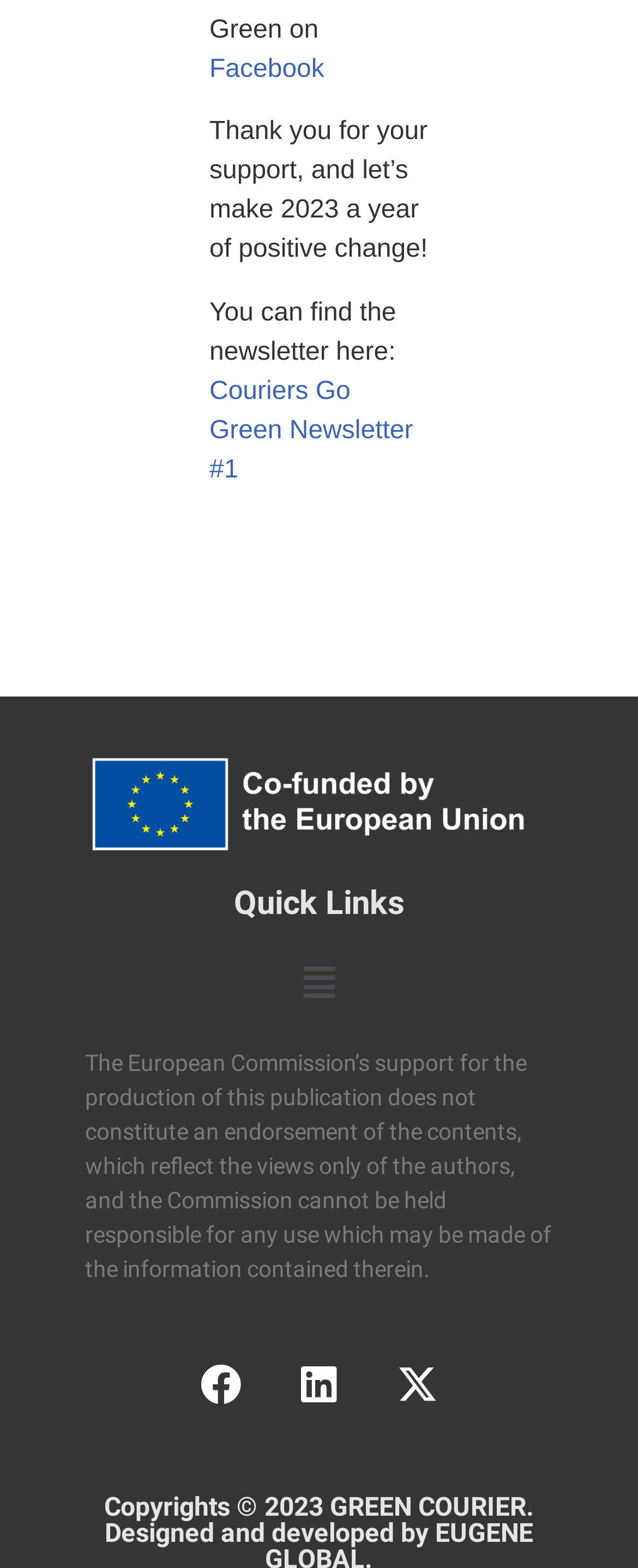Locate the bounding box of the UI element described in the following text: "Facebook".

[0.282, 0.857, 0.41, 0.909]